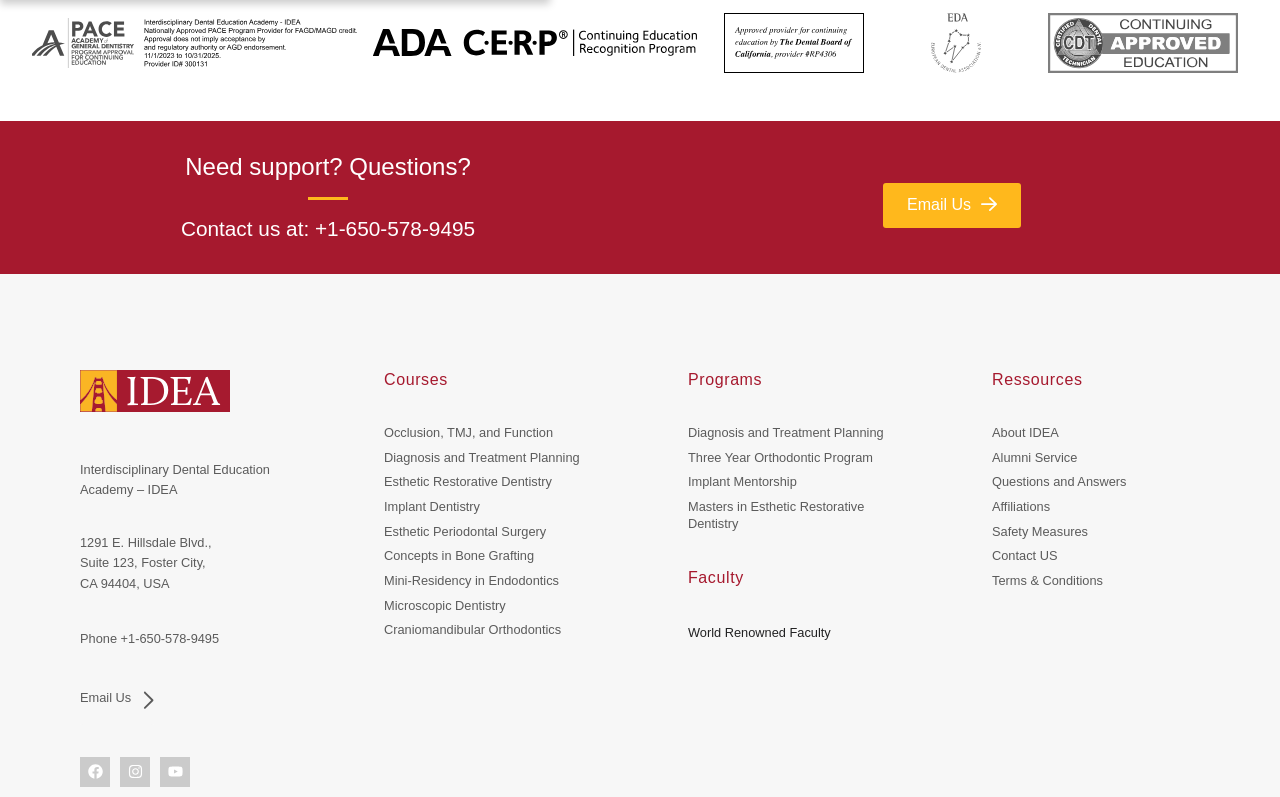Can you find the bounding box coordinates for the element that needs to be clicked to execute this instruction: "Learn about Occlusion, TMJ, and Function course"? The coordinates should be given as four float numbers between 0 and 1, i.e., [left, top, right, bottom].

[0.3, 0.528, 0.462, 0.559]